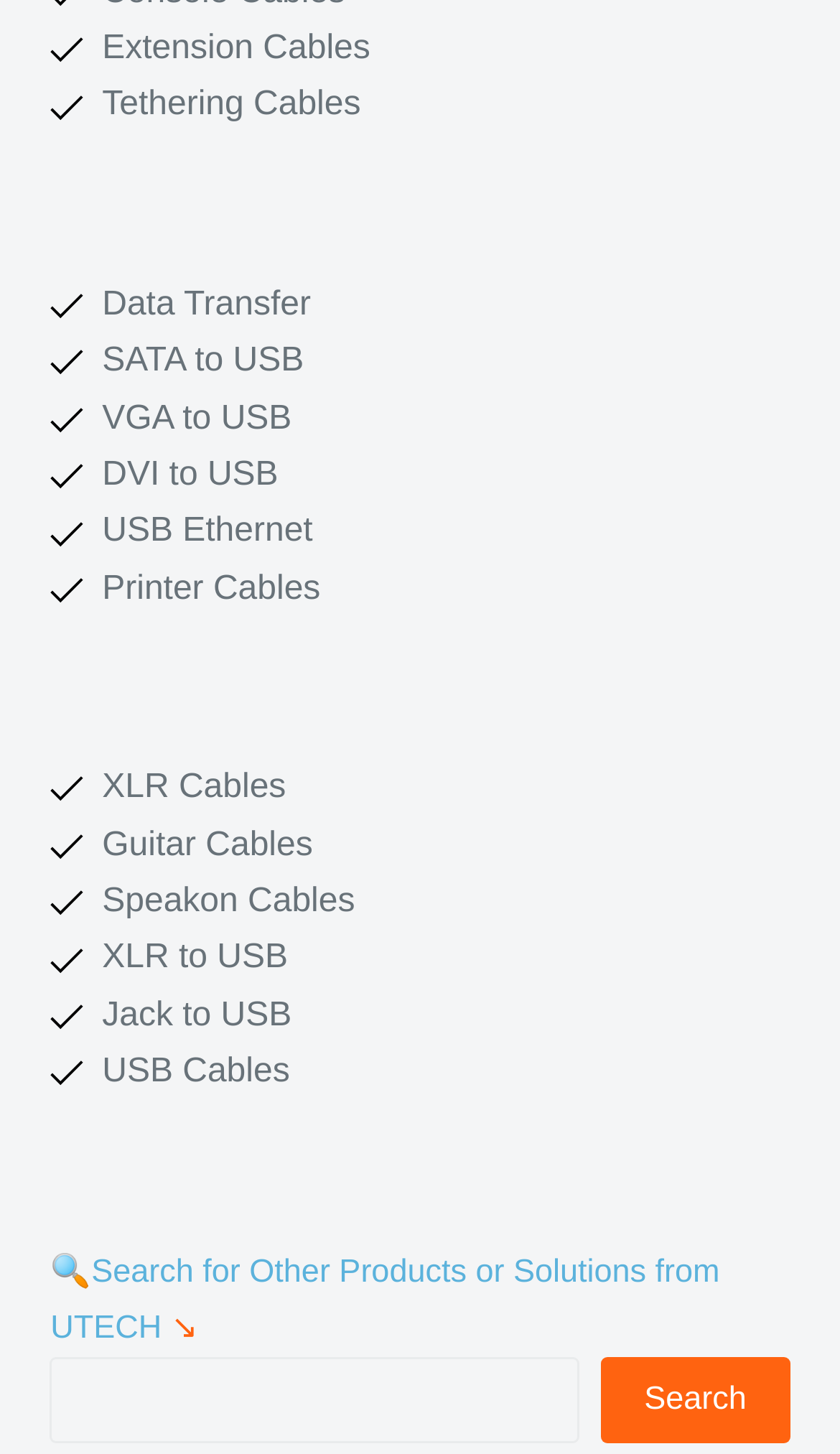Find the bounding box coordinates of the clickable element required to execute the following instruction: "Explore XLR Cables". Provide the coordinates as four float numbers between 0 and 1, i.e., [left, top, right, bottom].

[0.122, 0.529, 0.34, 0.554]